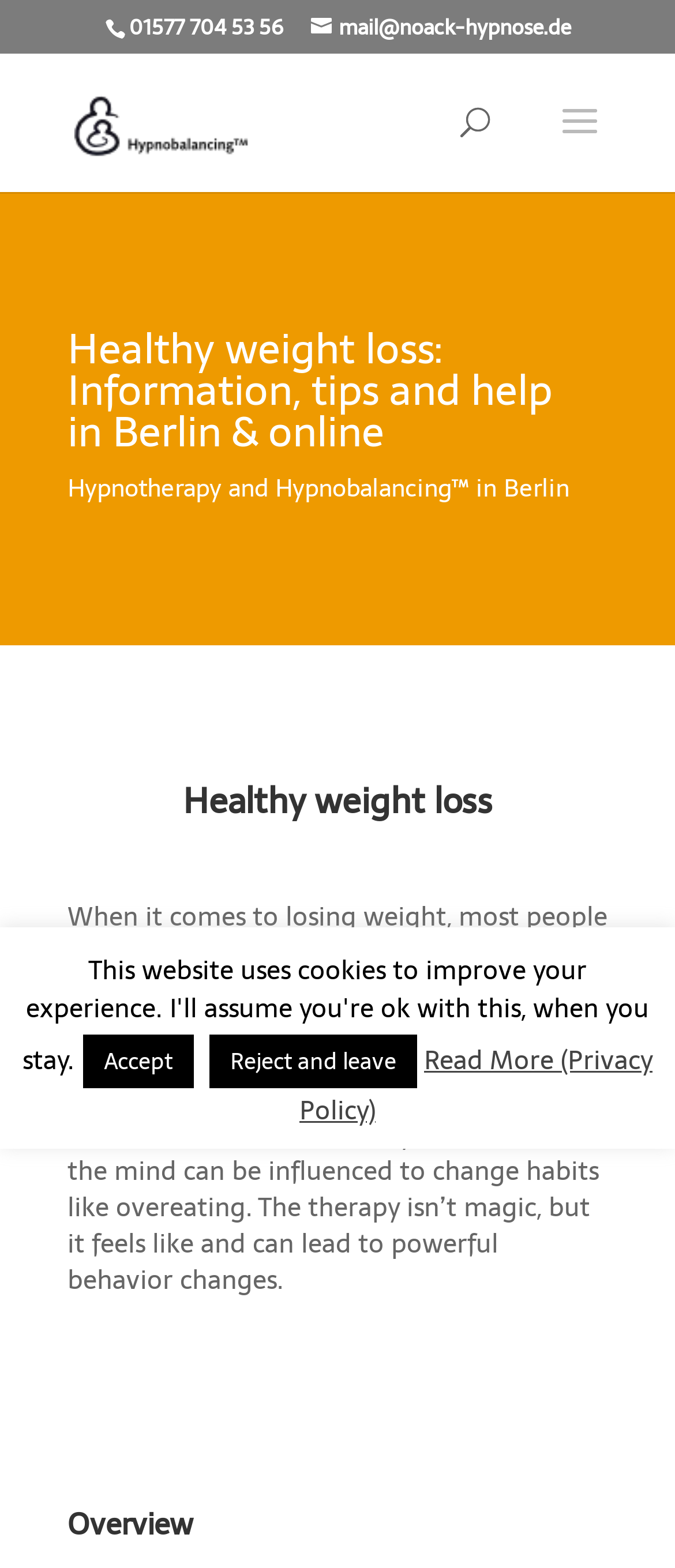What is the email address on the webpage?
Please provide an in-depth and detailed response to the question.

I found the email address by looking at the link element with the bounding box coordinates [0.46, 0.007, 0.845, 0.029], which contains the text 'mail@noack-hypnose.de'.